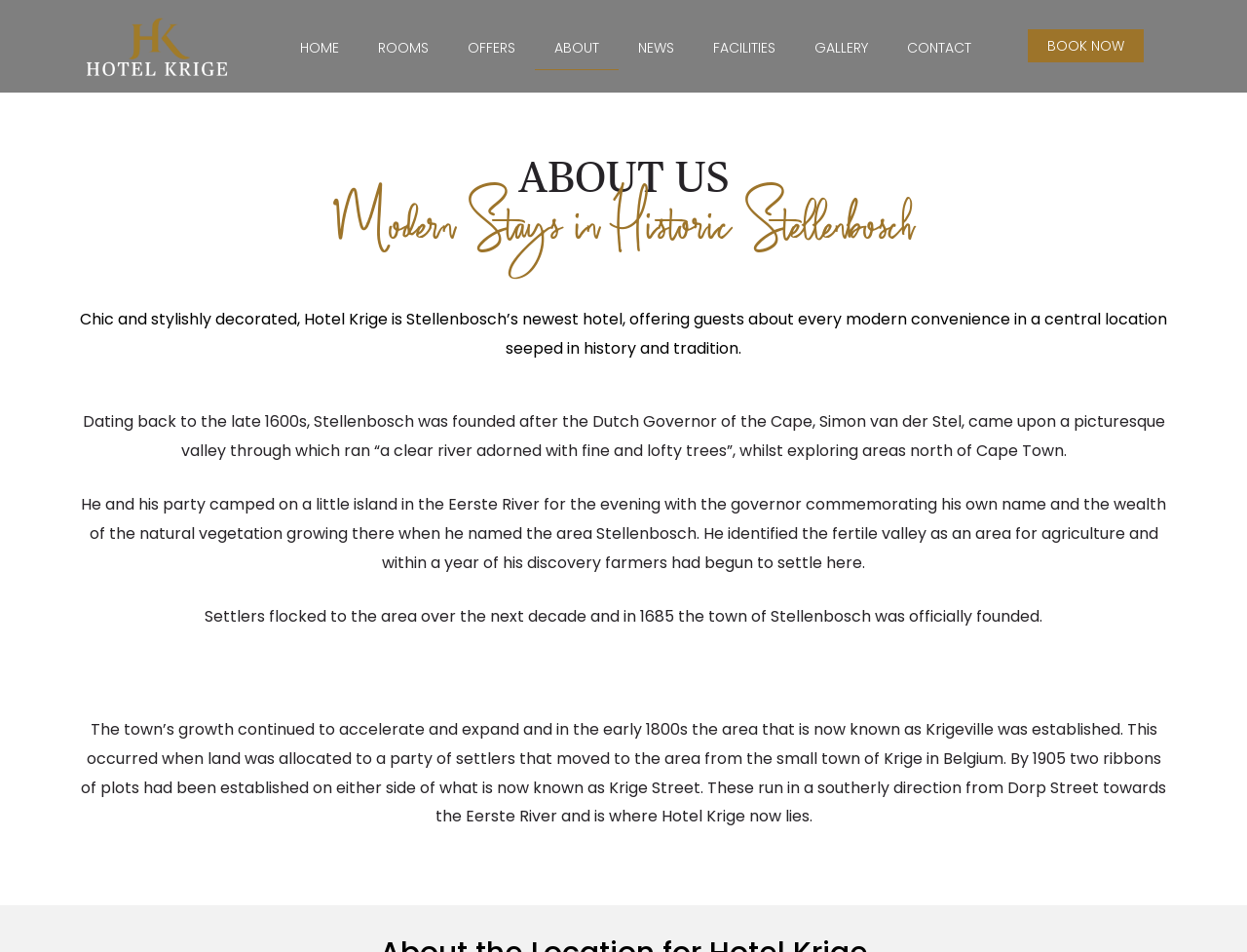Please identify the bounding box coordinates of the element that needs to be clicked to execute the following command: "Click on the 'BOOK NOW' button". Provide the bounding box using four float numbers between 0 and 1, formatted as [left, top, right, bottom].

[0.824, 0.031, 0.917, 0.066]